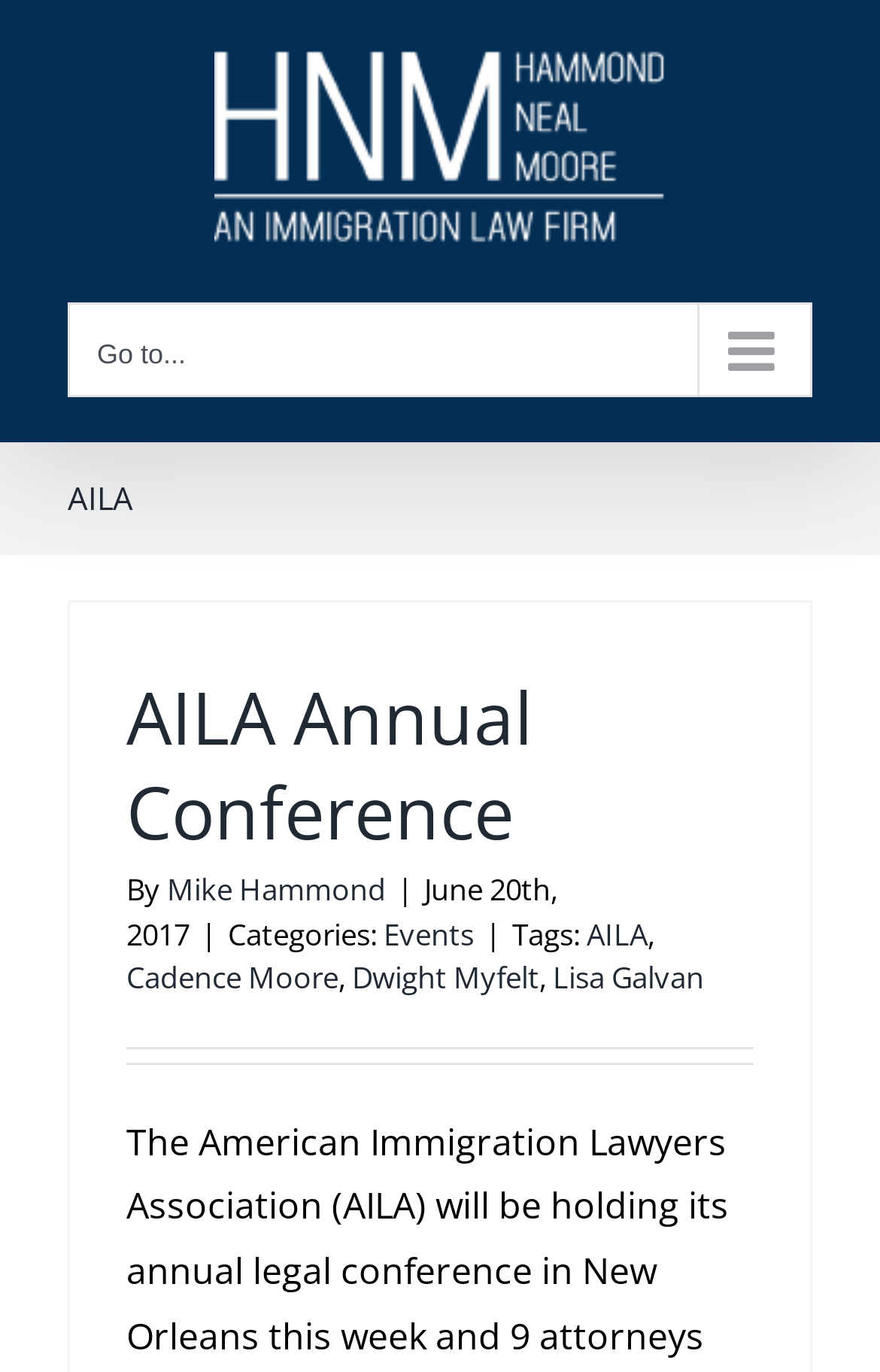Explain the webpage's design and content in an elaborate manner.

The webpage is about AILA, with a prominent logo of Hammond Neal Moore, LLC at the top left corner, taking up about 75% of the width. Below the logo, there is a main menu mobile navigation button on the left side, which is not expanded. 

The main content of the webpage is headed by a large "AILA" title, followed by a subheading "AILA Annual Conference" with a link to the conference. Below the subheading, there is a paragraph of text describing the conference, including the date "June 20th, 2017" and categories and tags related to the event. The text is organized into several lines, with links to "Mike Hammond", "Events", "AILA", "Cadence Moore", "Dwight Myfelt", and "Lisa Galvan" scattered throughout. 

There are no images other than the Hammond Neal Moore, LLC logo. The overall layout is organized, with clear headings and concise text.